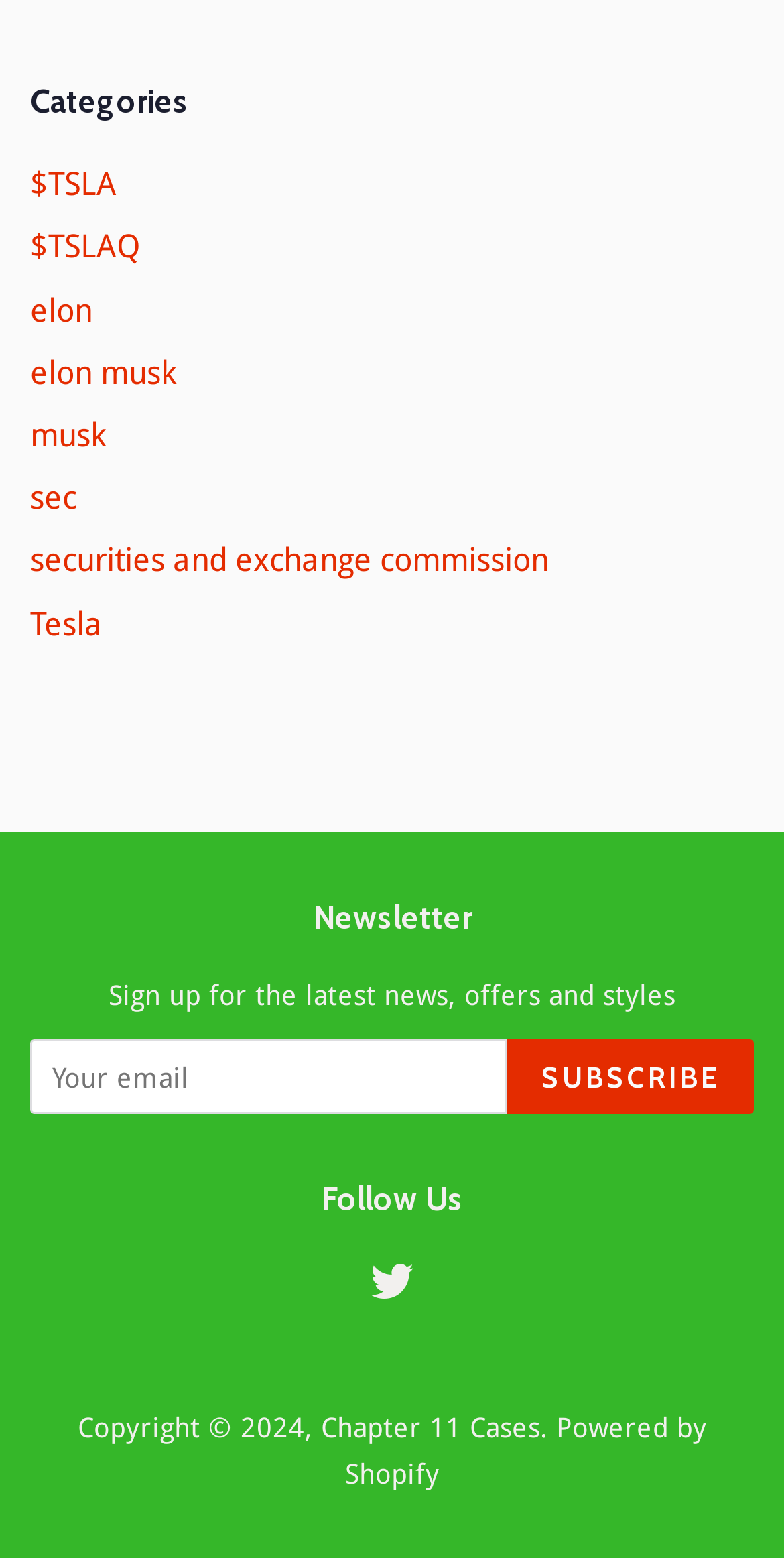Please provide a detailed answer to the question below based on the screenshot: 
What is the copyright year?

The copyright year is mentioned in the StaticText element at the bottom of the webpage, which reads 'Copyright © 2024,' with a bounding box of [0.099, 0.906, 0.409, 0.927].